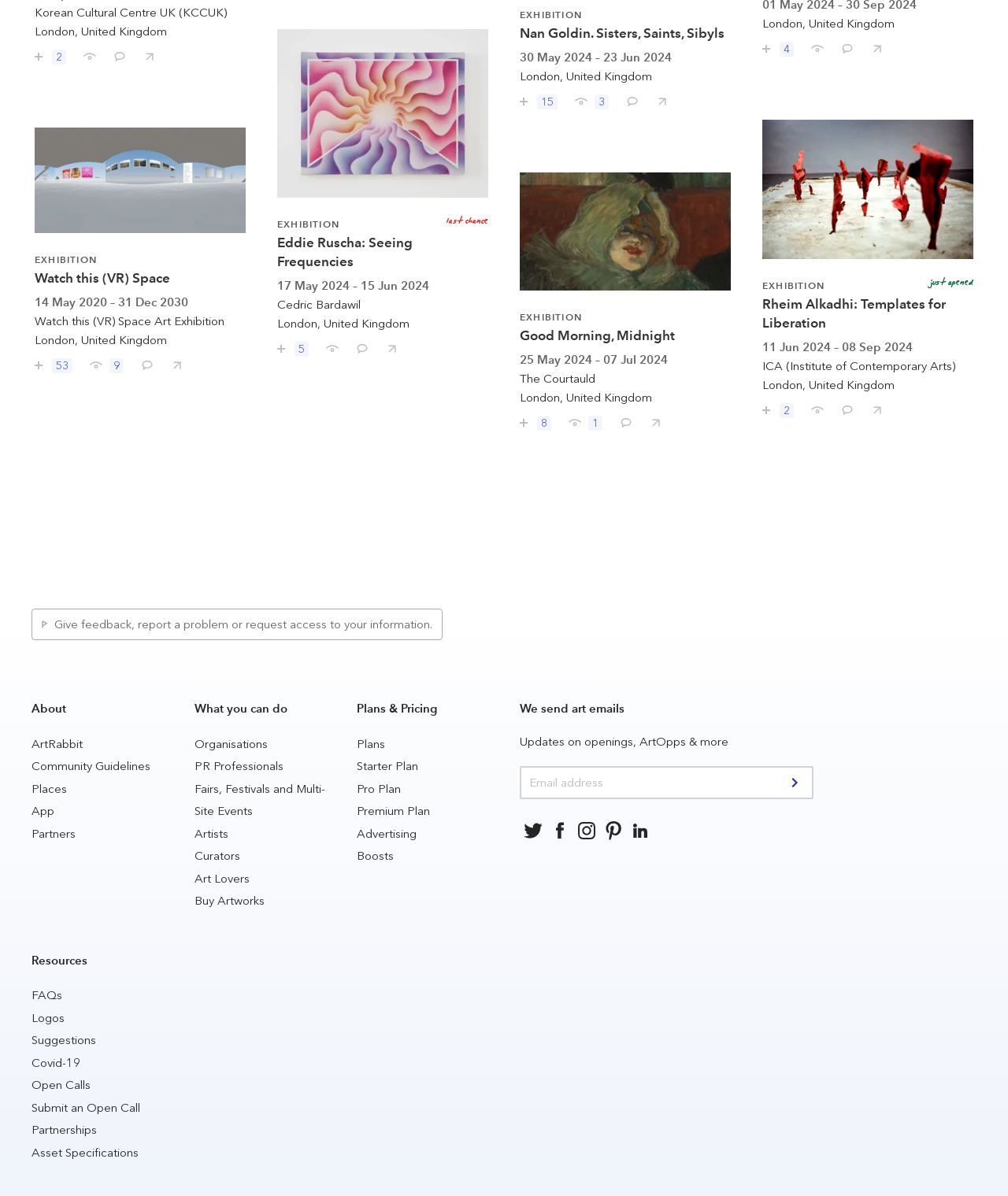Bounding box coordinates are specified in the format (top-left x, top-left y, bottom-right x, bottom-right y). All values are floating point numbers bounded between 0 and 1. Please provide the bounding box coordinate of the region this sentence describes: I've seen this

[0.073, 0.035, 0.103, 0.054]